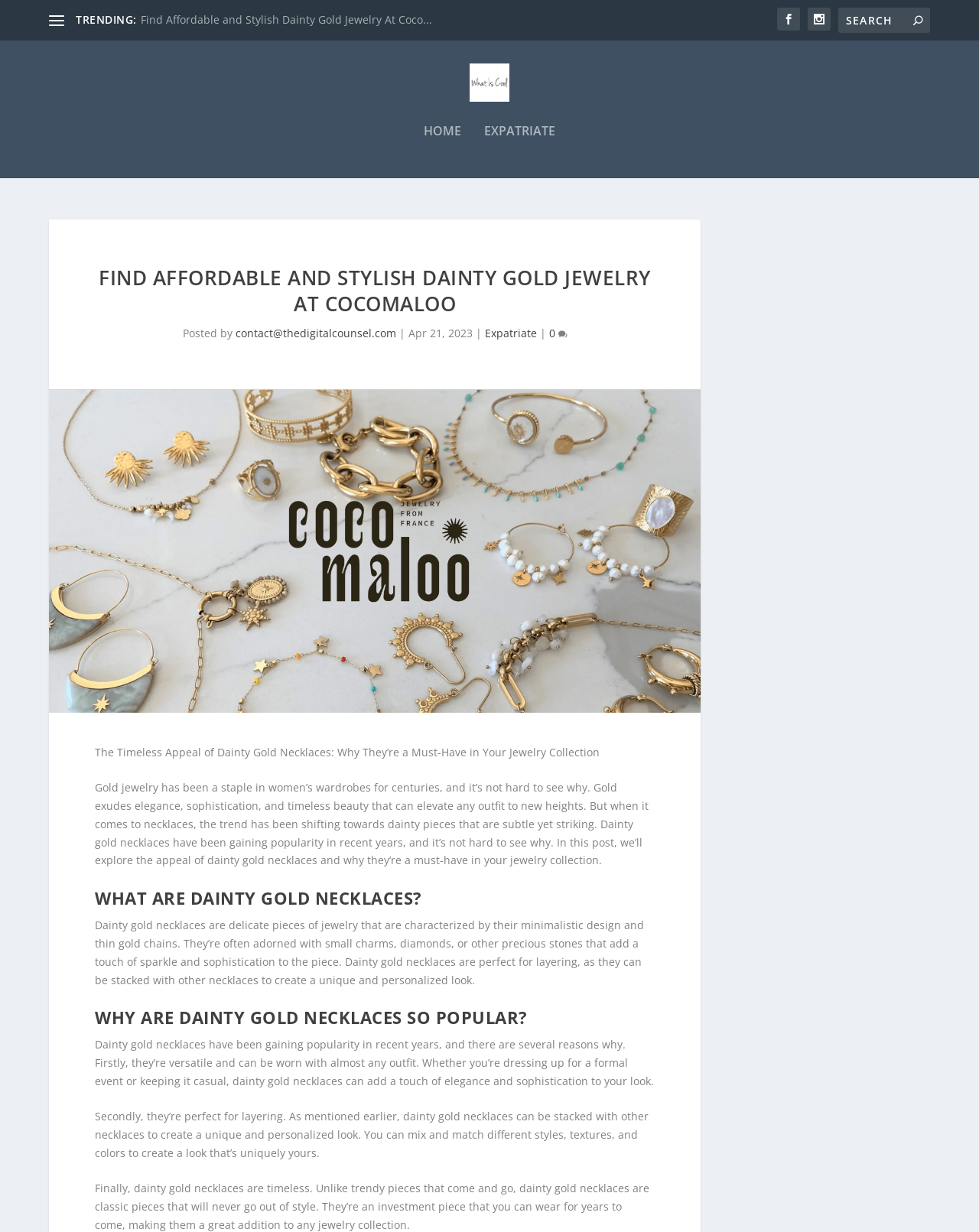Determine the bounding box coordinates of the UI element described below. Use the format (top-left x, top-left y, bottom-right x, bottom-right y) with floating point numbers between 0 and 1: 0

[0.561, 0.265, 0.579, 0.277]